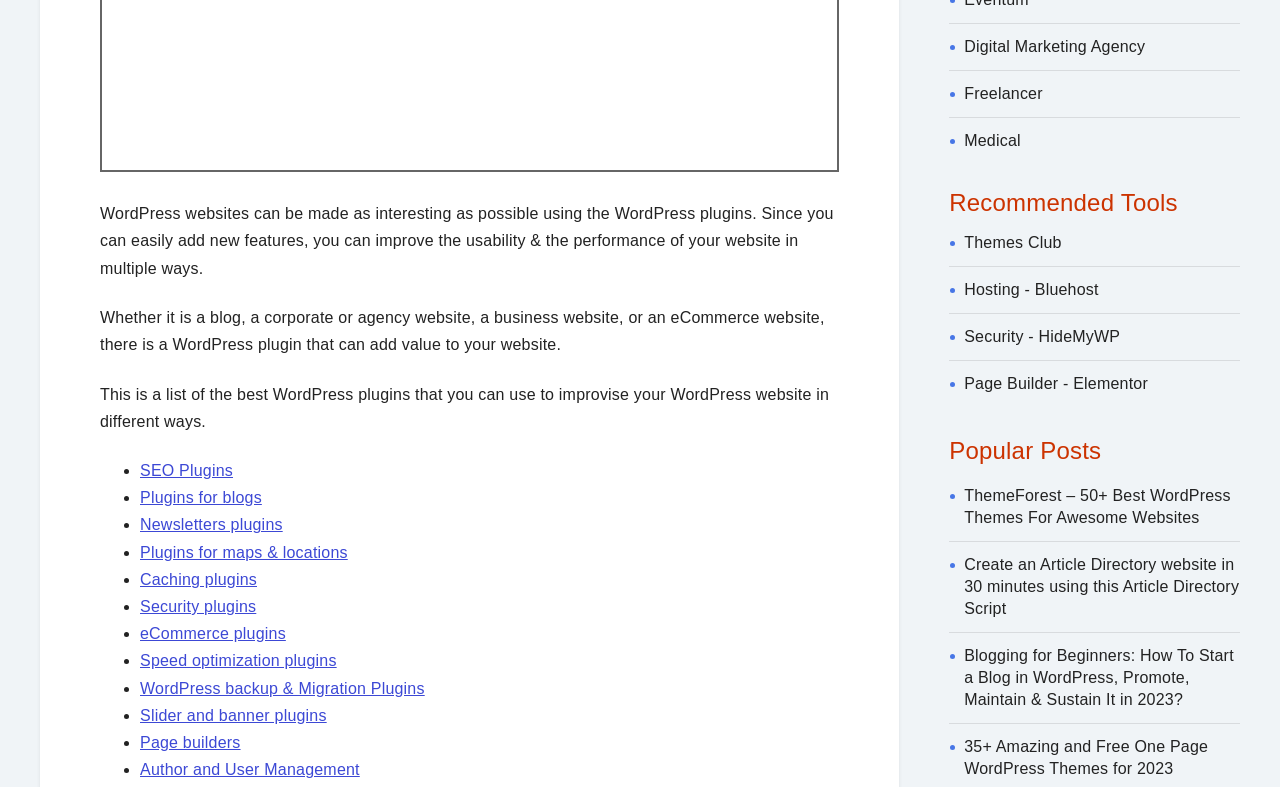Given the description "Plugins for maps & locations", determine the bounding box of the corresponding UI element.

[0.109, 0.691, 0.272, 0.712]